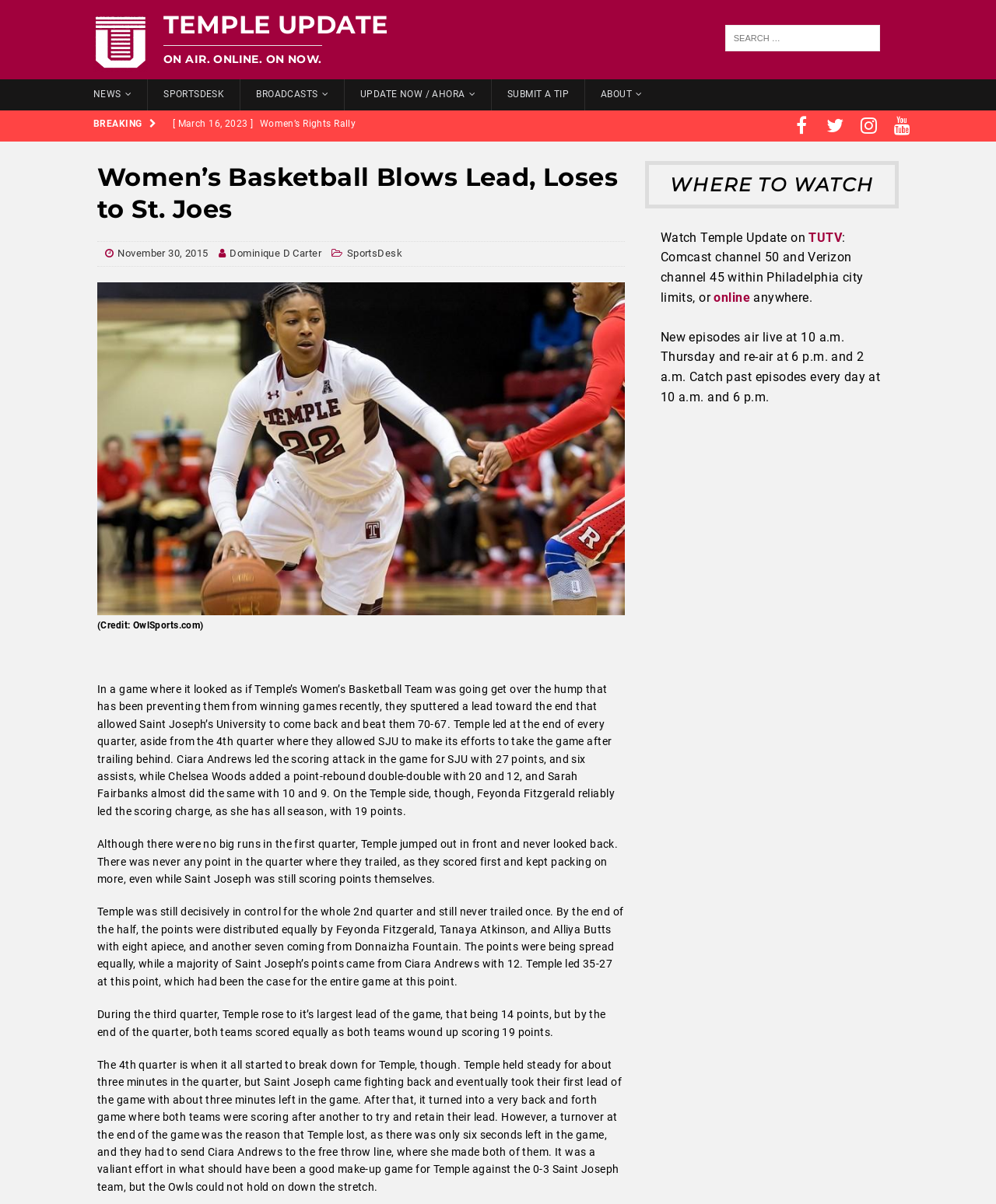Provide a short answer to the following question with just one word or phrase: What is the name of the channel where Temple Update airs?

TUTV